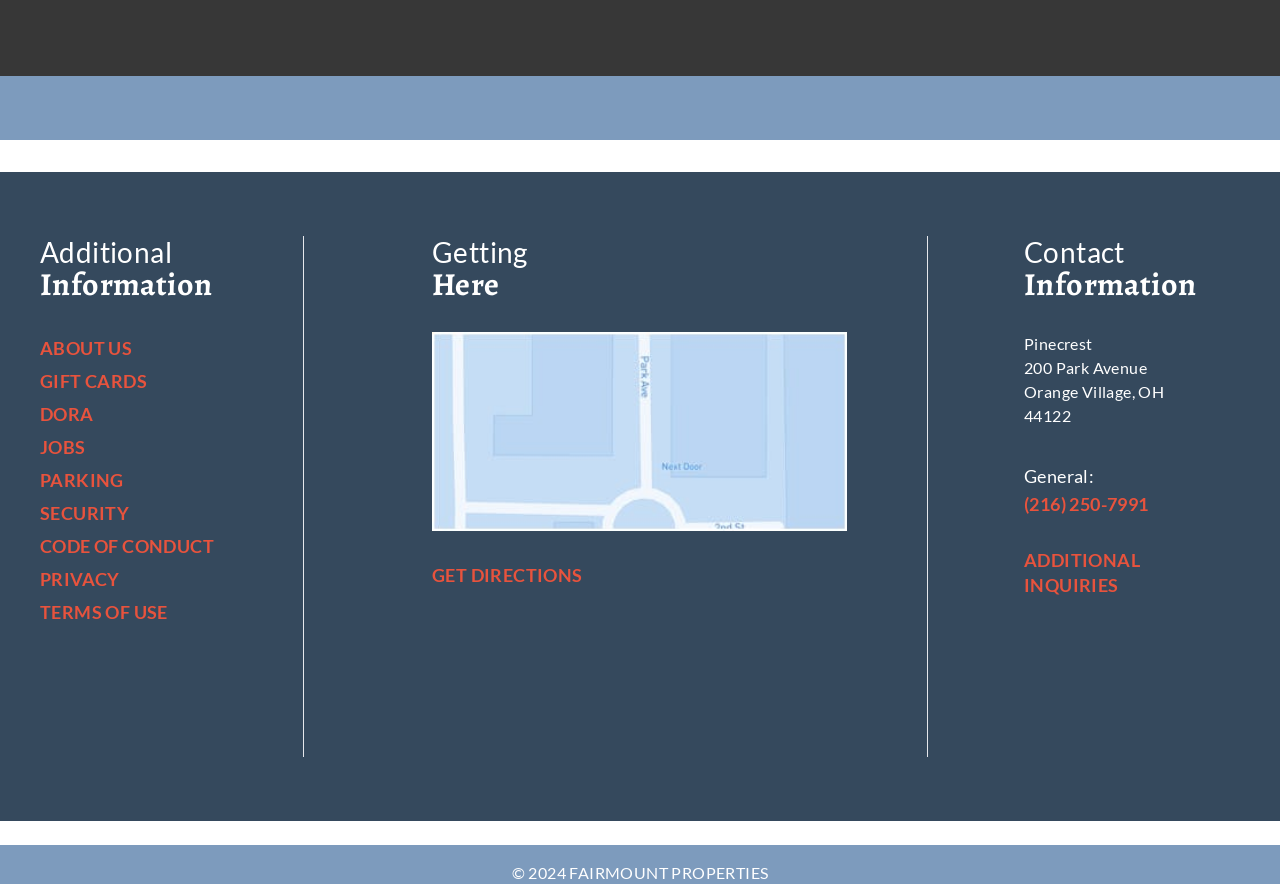Determine the bounding box coordinates of the clickable element to complete this instruction: "Click on ABOUT US". Provide the coordinates in the format of four float numbers between 0 and 1, [left, top, right, bottom].

[0.031, 0.382, 0.103, 0.407]